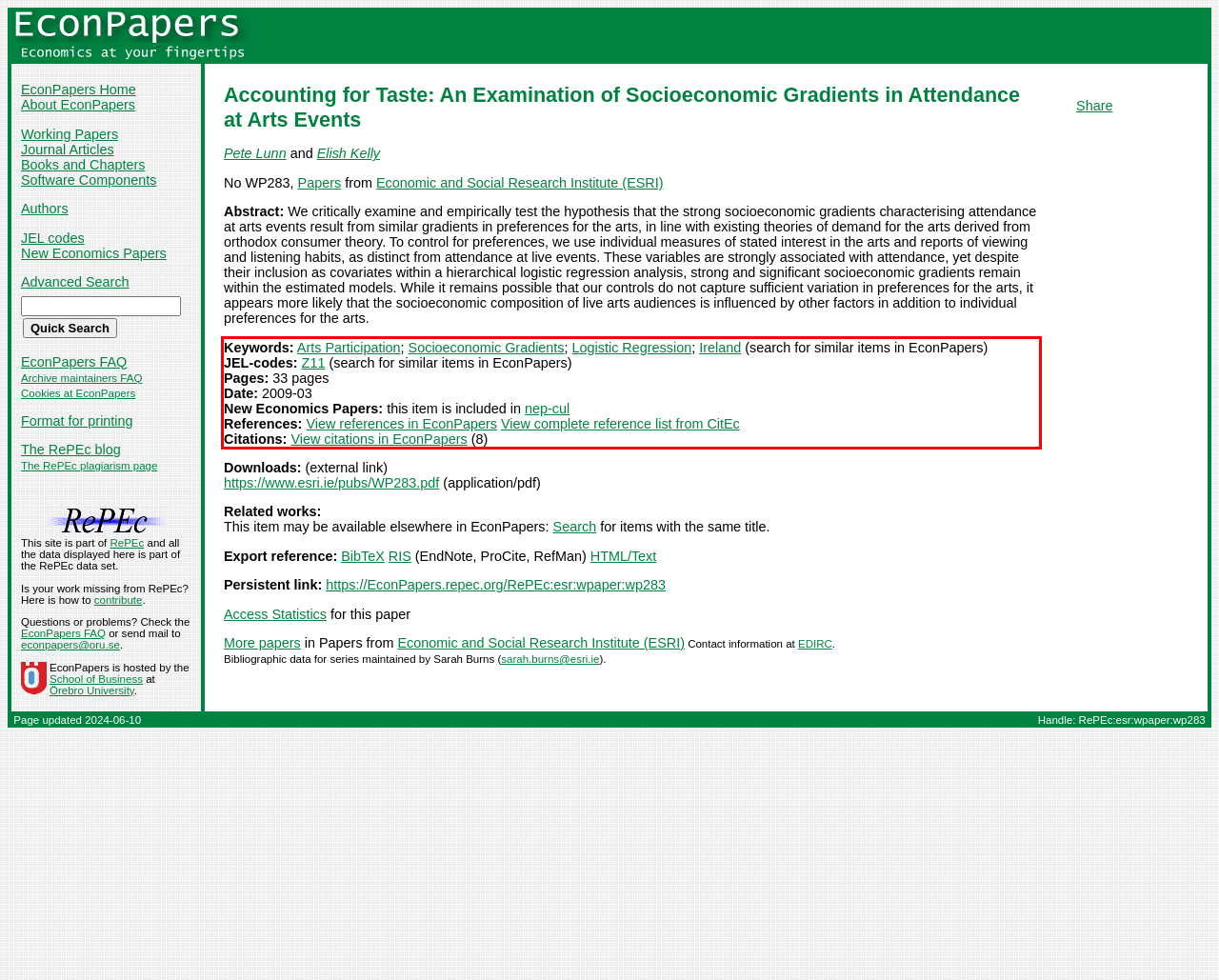View the screenshot of the webpage and identify the UI element surrounded by a red bounding box. Extract the text contained within this red bounding box.

Keywords: Arts Participation; Socioeconomic Gradients; Logistic Regression; Ireland (search for similar items in EconPapers) JEL-codes: Z11 (search for similar items in EconPapers) Pages: 33 pages Date: 2009-03 New Economics Papers: this item is included in nep-cul References: View references in EconPapers View complete reference list from CitEc Citations: View citations in EconPapers (8)